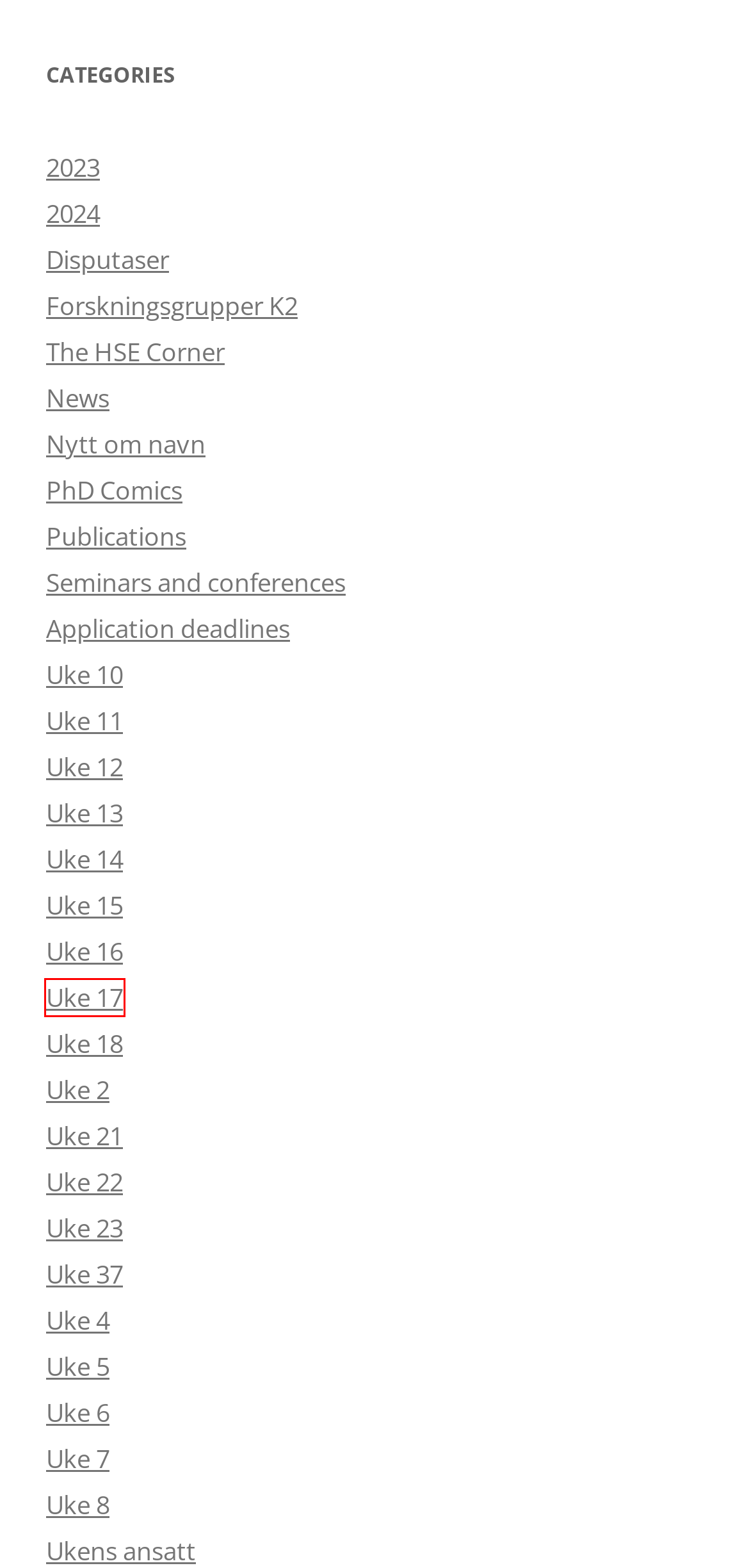Evaluate the webpage screenshot and identify the element within the red bounding box. Select the webpage description that best fits the new webpage after clicking the highlighted element. Here are the candidates:
A. Uke 14 | K2 Nytt
B. Disputaser | K2 Nytt
C. The HSE Corner | K2 Nytt
D. Uke 21 | K2 Nytt
E. Uke 17 | K2 Nytt
F. Uke 5 | K2 Nytt
G. 2024 | K2 Nytt
H. Uke 22 | K2 Nytt

E